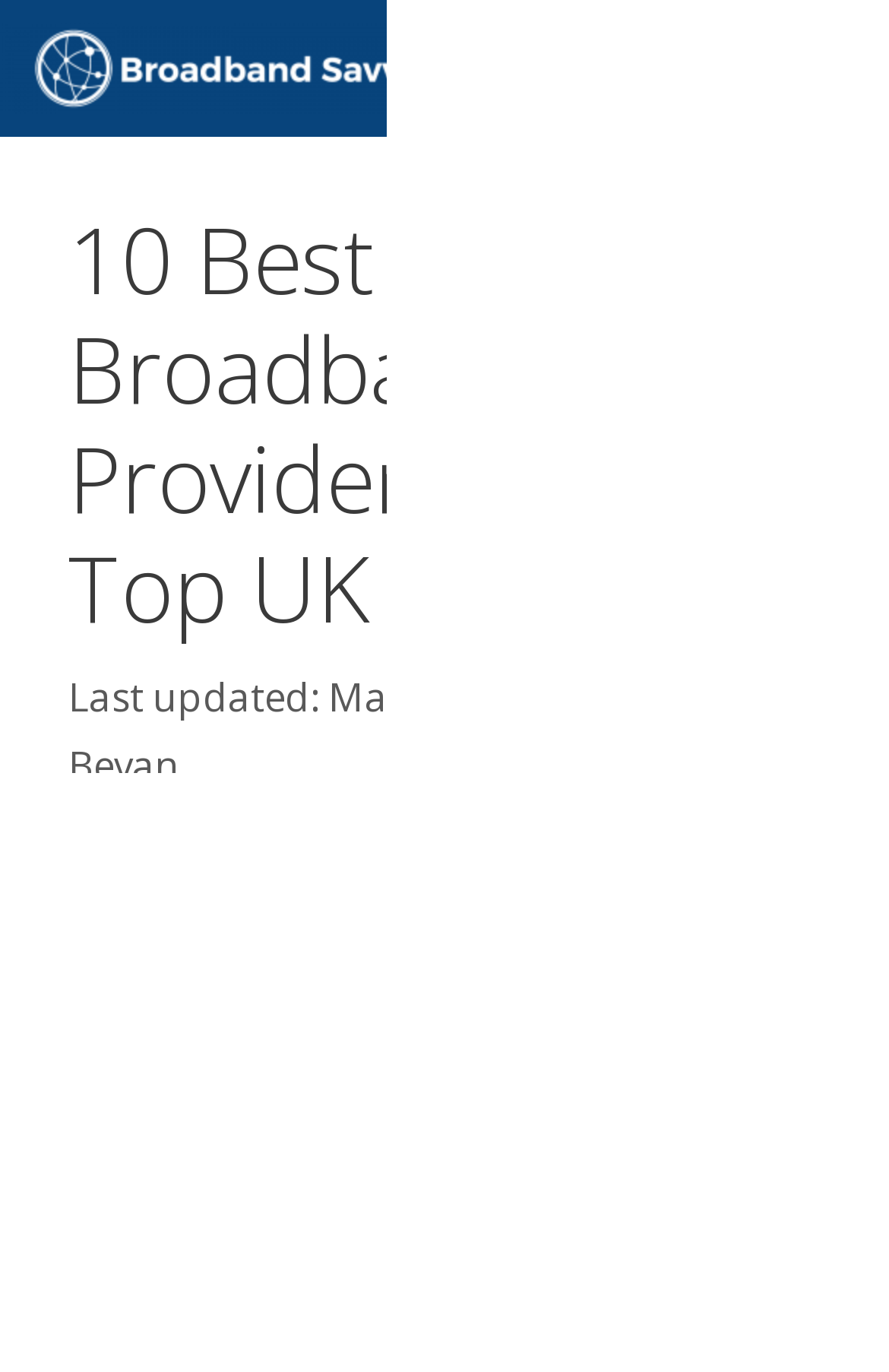Extract the primary headline from the webpage and present its text.

10 Best Broadband Providers 2024 | Top UK WiFi Deals